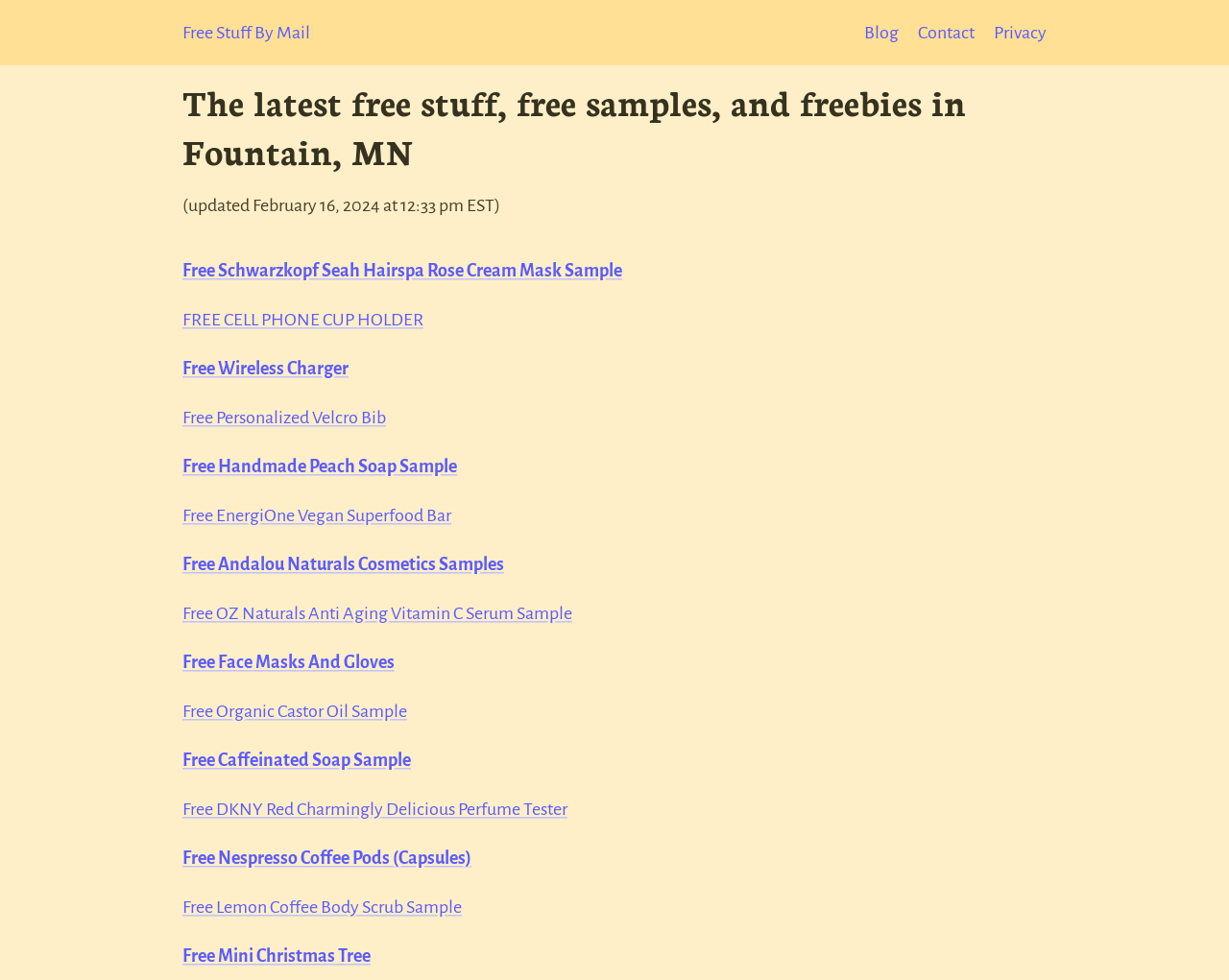Identify the bounding box coordinates of the clickable region to carry out the given instruction: "Visit the 'Blog' page".

[0.703, 0.024, 0.731, 0.043]